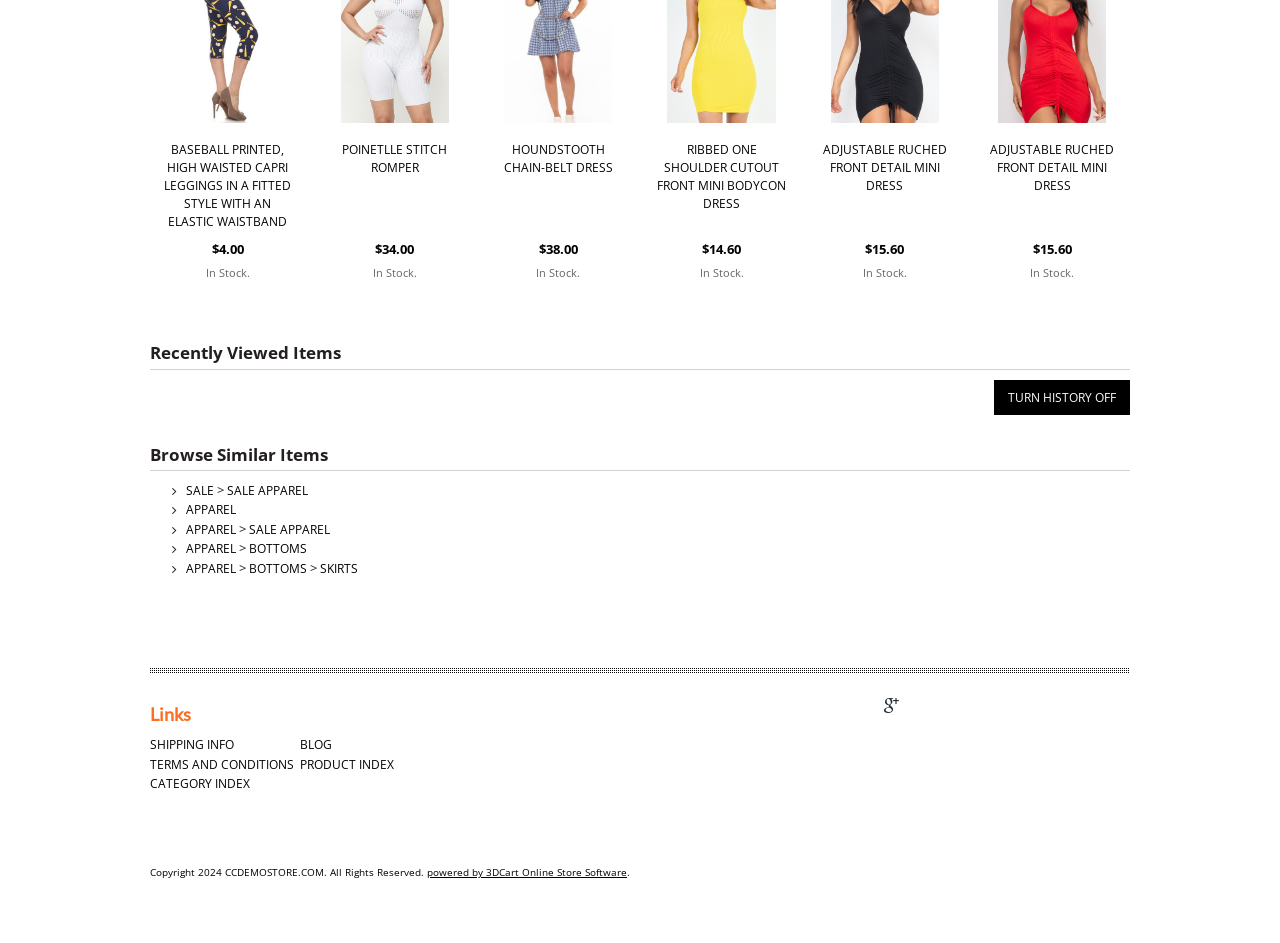What is the copyright year of the website?
Craft a detailed and extensive response to the question.

The copyright year of the website can be found at the bottom of the page, which states 'Copyright 2024 CCDEMOSTORE.COM. All Rights Reserved'.